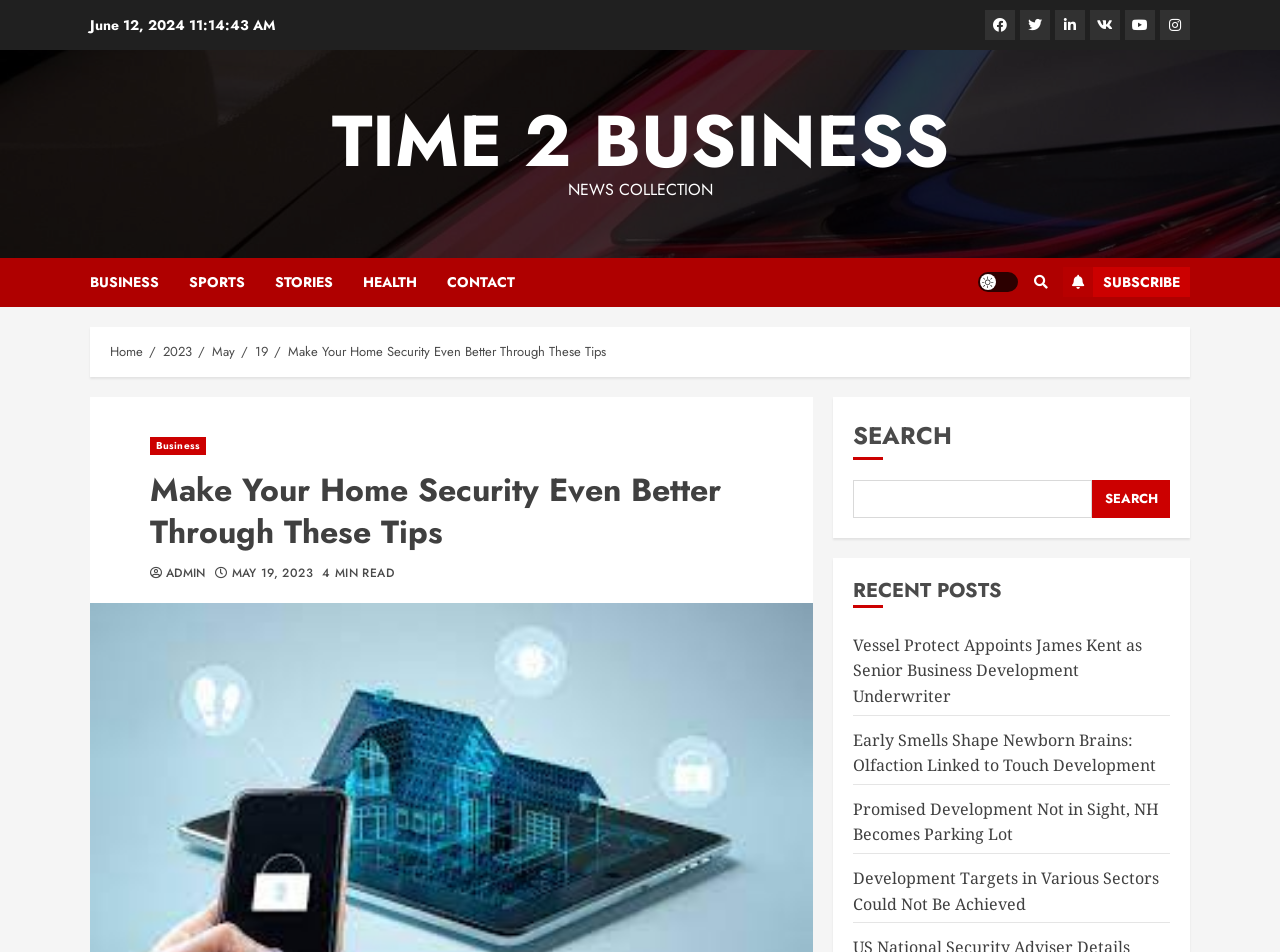Please locate the bounding box coordinates of the region I need to click to follow this instruction: "Search for something".

[0.667, 0.504, 0.853, 0.544]